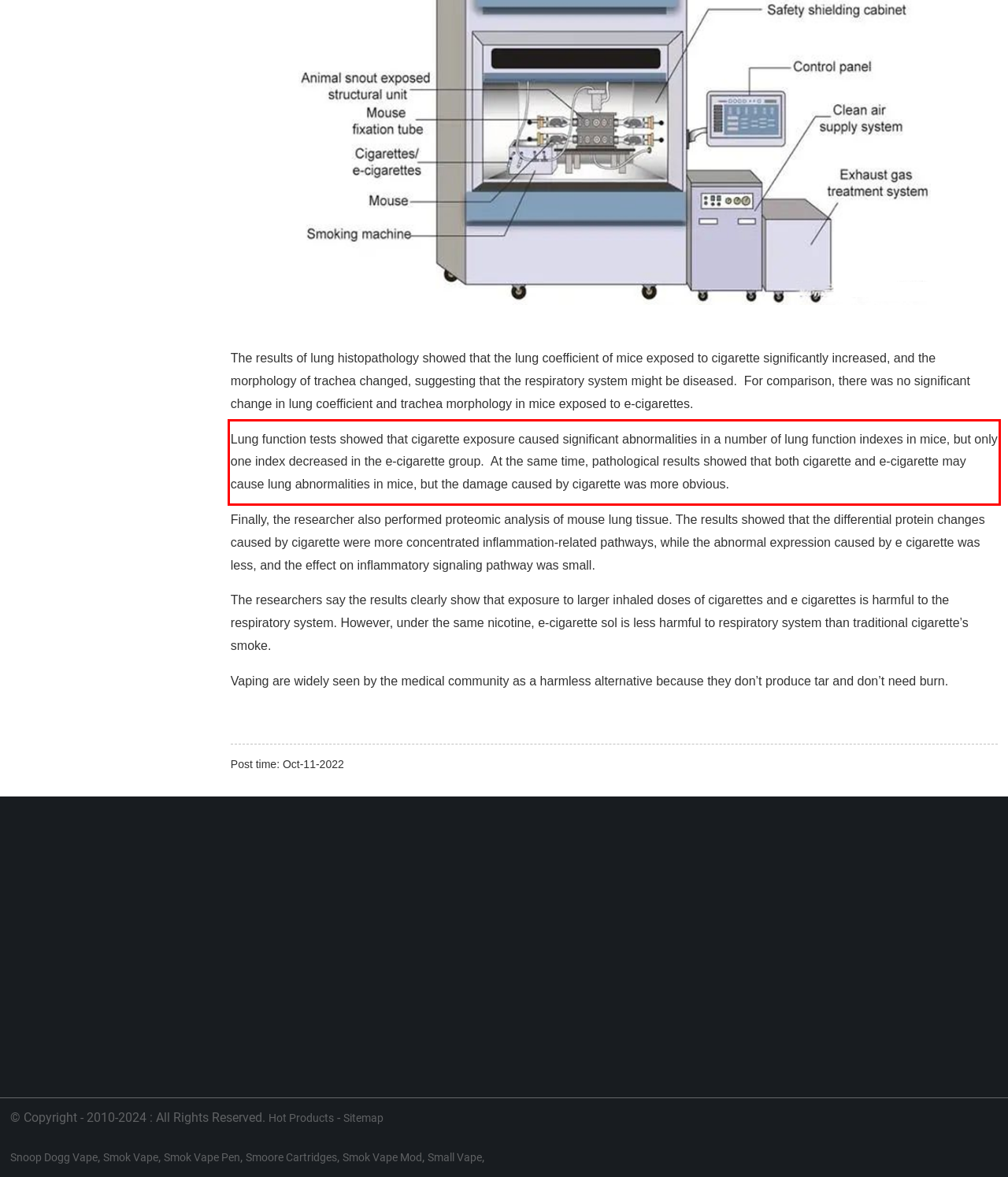Analyze the screenshot of the webpage and extract the text from the UI element that is inside the red bounding box.

Lung function tests showed that cigarette exposure caused significant abnormalities in a number of lung function indexes in mice, but only one index decreased in the e-cigarette group. At the same time, pathological results showed that both cigarette and e-cigarette may cause lung abnormalities in mice, but the damage caused by cigarette was more obvious.